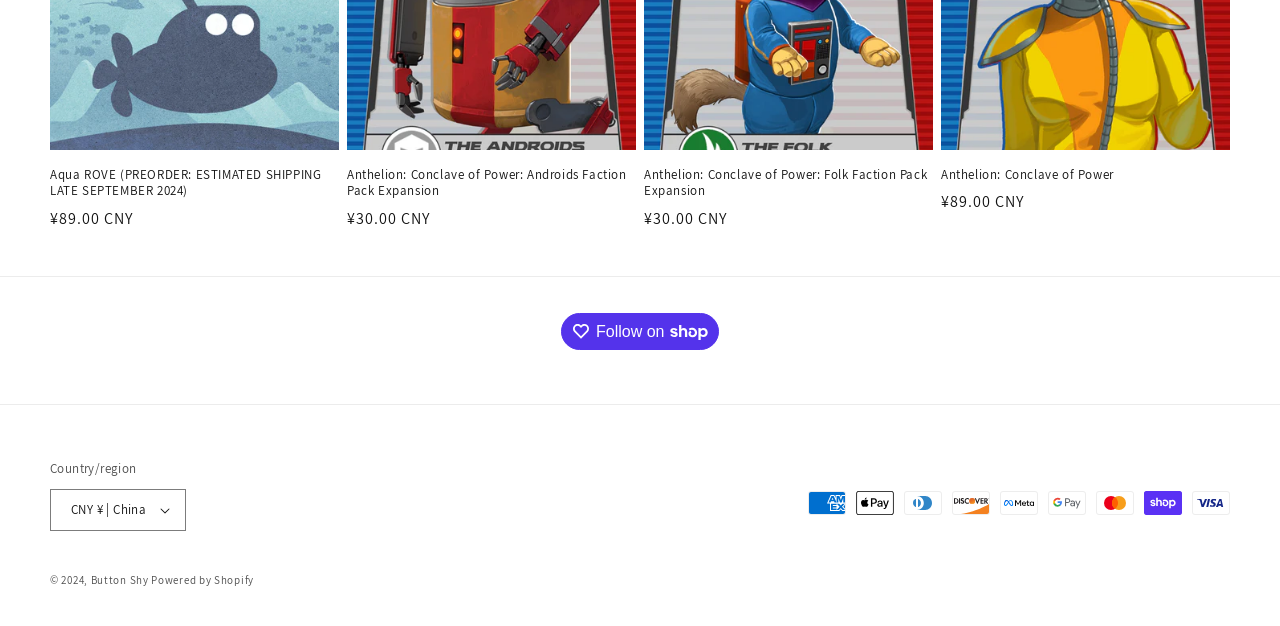What is the price of Anthelion: Conclave of Power?
Look at the image and answer the question using a single word or phrase.

¥89.00 CNY